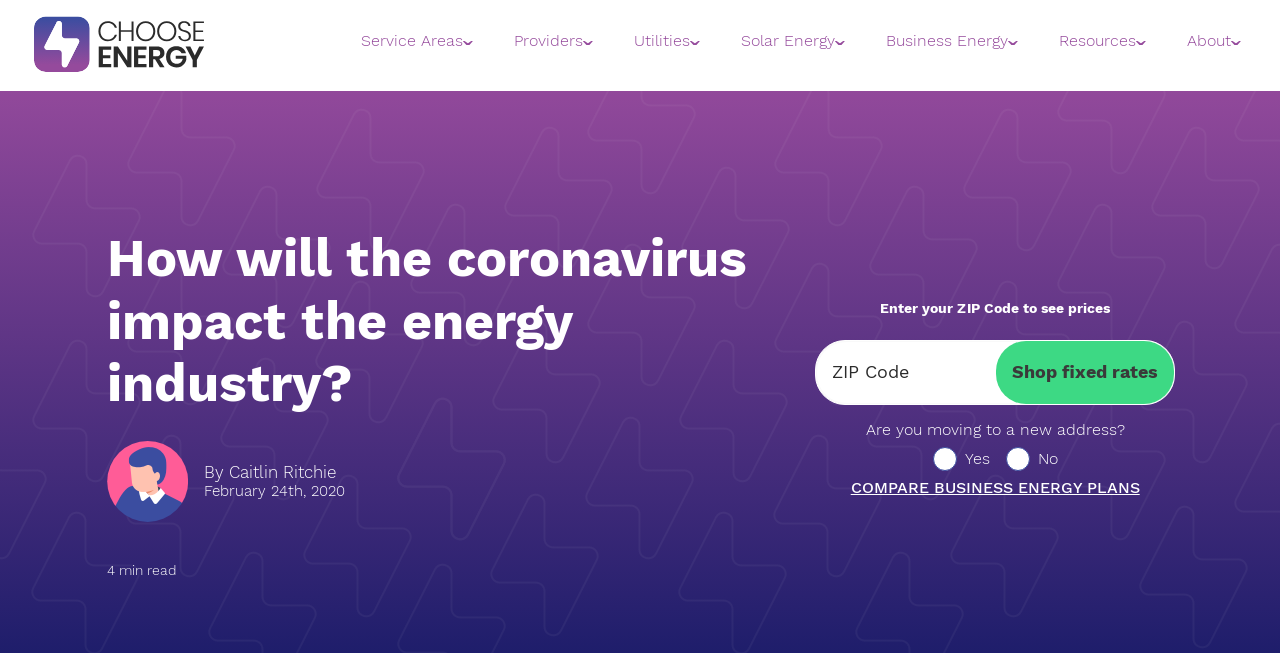Show the bounding box coordinates for the element that needs to be clicked to execute the following instruction: "Click on the 'Service Areas' link". Provide the coordinates in the form of four float numbers between 0 and 1, i.e., [left, top, right, bottom].

[0.282, 0.049, 0.362, 0.077]